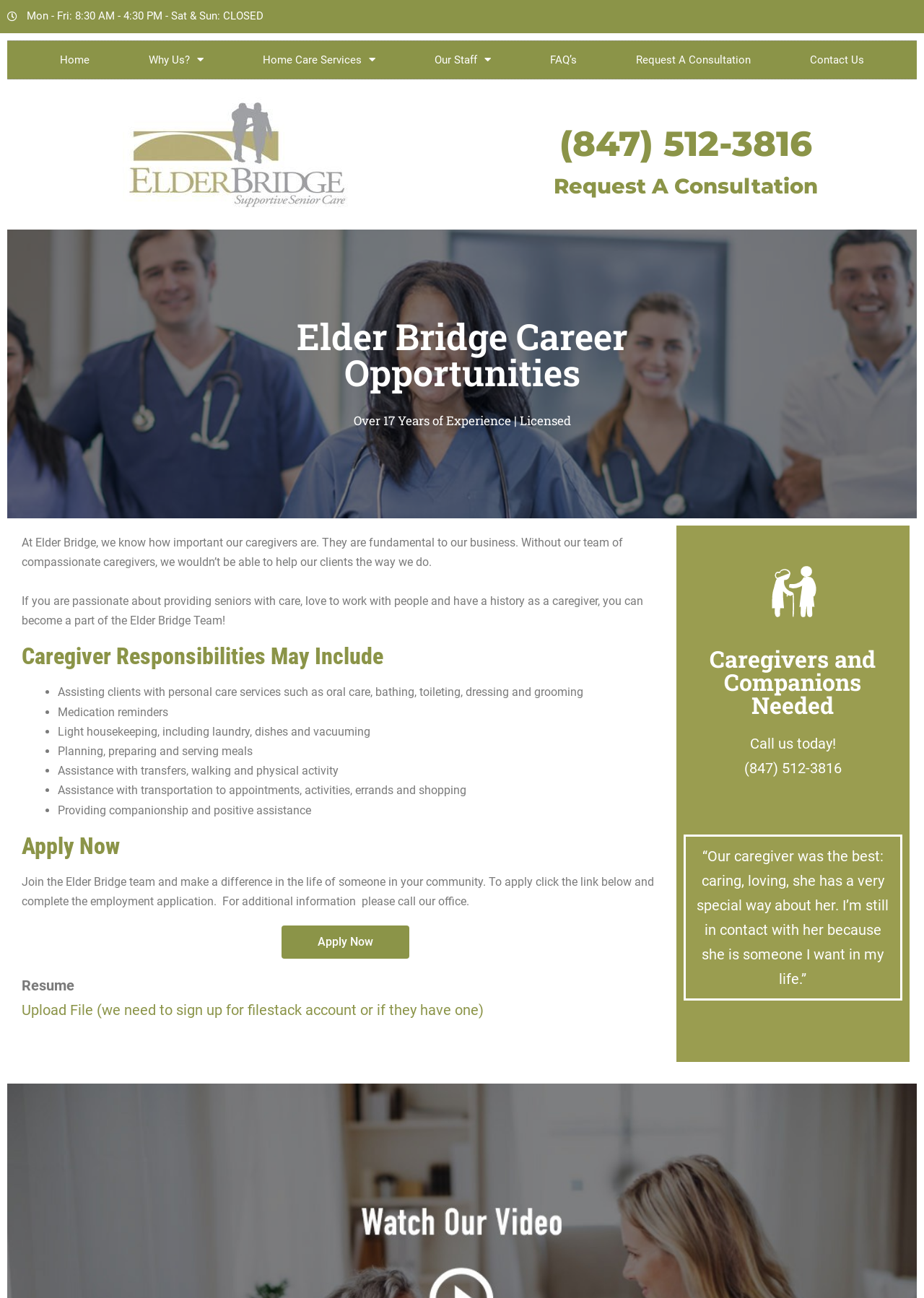Locate the UI element described by Why Us? in the provided webpage screenshot. Return the bounding box coordinates in the format (top-left x, top-left y, bottom-right x, bottom-right y), ensuring all values are between 0 and 1.

[0.129, 0.031, 0.252, 0.06]